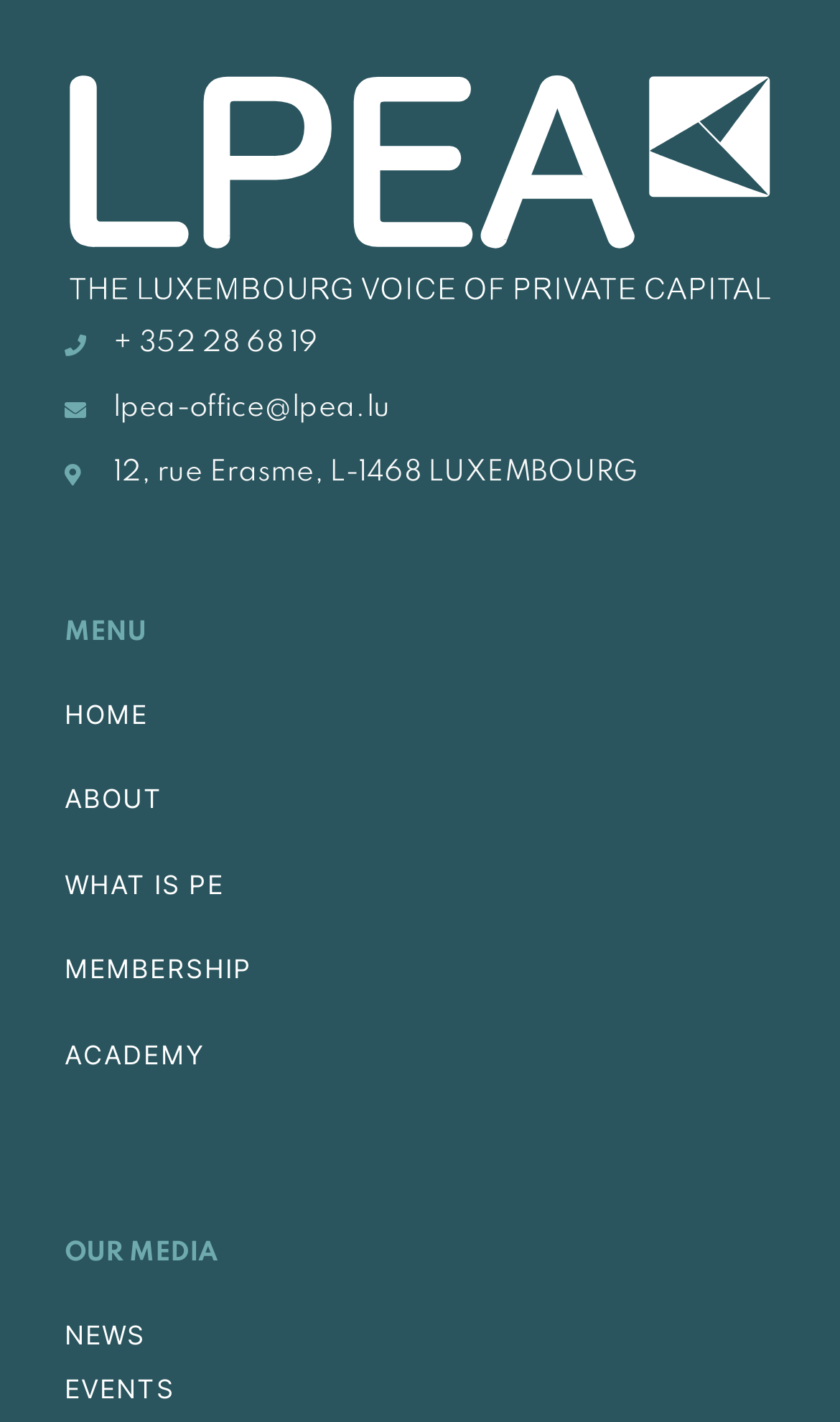What is the contact email of the office?
Could you answer the question in a detailed manner, providing as much information as possible?

The contact email of the office is a link located below the logo, with a bounding box of [0.077, 0.274, 0.923, 0.302]. The link text is 'lpea-office@lpea.lu'.